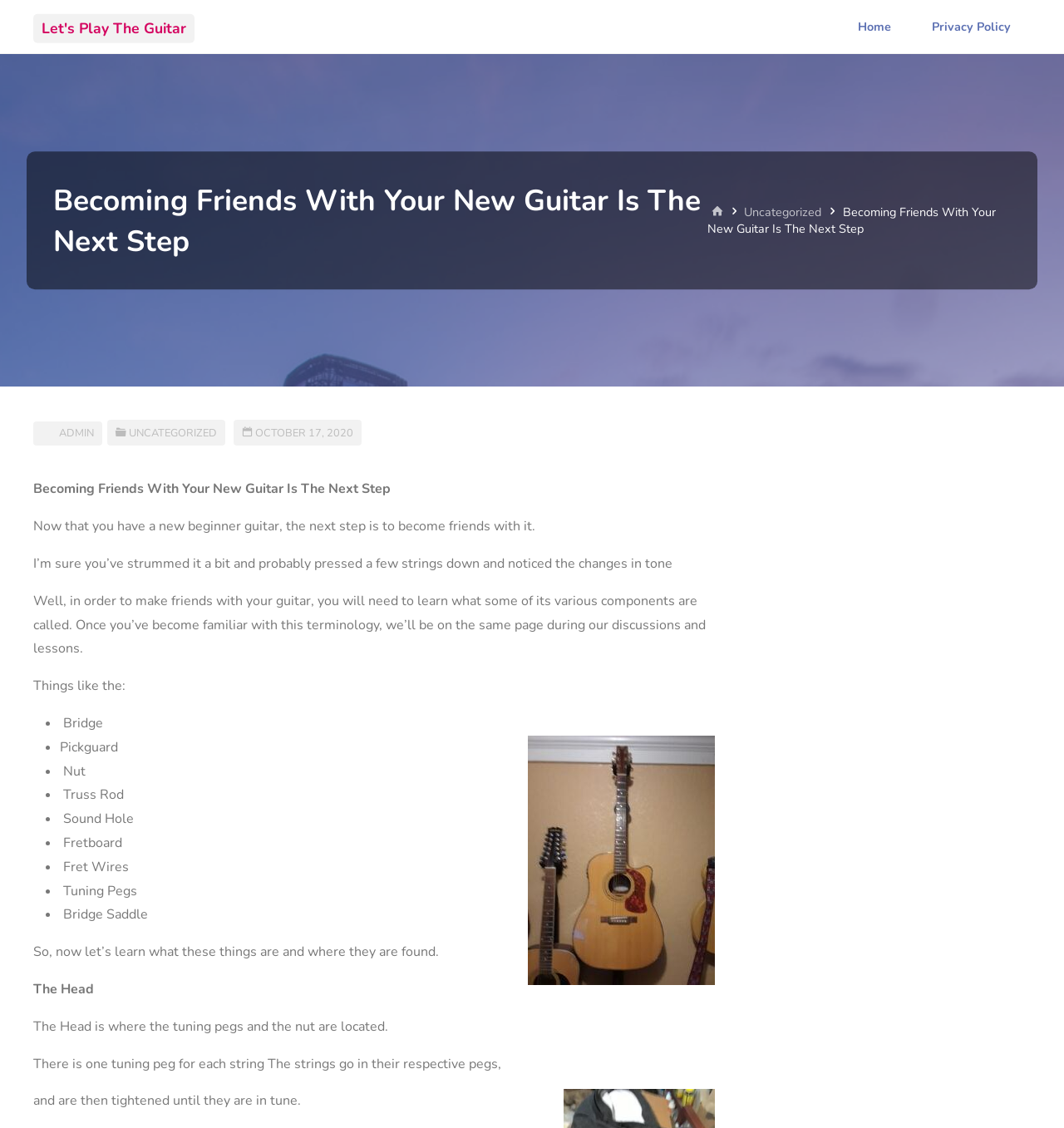Extract the main title from the webpage.

Becoming Friends With Your New Guitar Is The Next Step